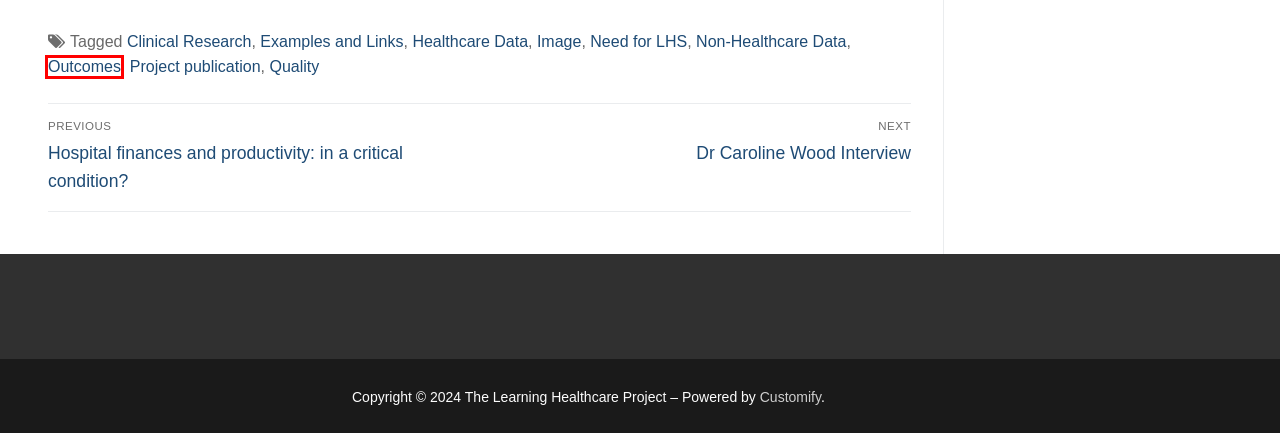Examine the screenshot of a webpage featuring a red bounding box and identify the best matching webpage description for the new page that results from clicking the element within the box. Here are the options:
A. Need for LHS - The Learning Healthcare Project
B. Examples and Links - The Learning Healthcare Project
C. Healthcare Data - The Learning Healthcare Project
D. Non-Healthcare Data - The Learning Healthcare Project
E. Image - The Learning Healthcare Project
F. Outcomes - The Learning Healthcare Project
G. Clinical Research - The Learning Healthcare Project
H. Hospital finances and productivity: in a critical condition? - The Learning Healthcare Project

F